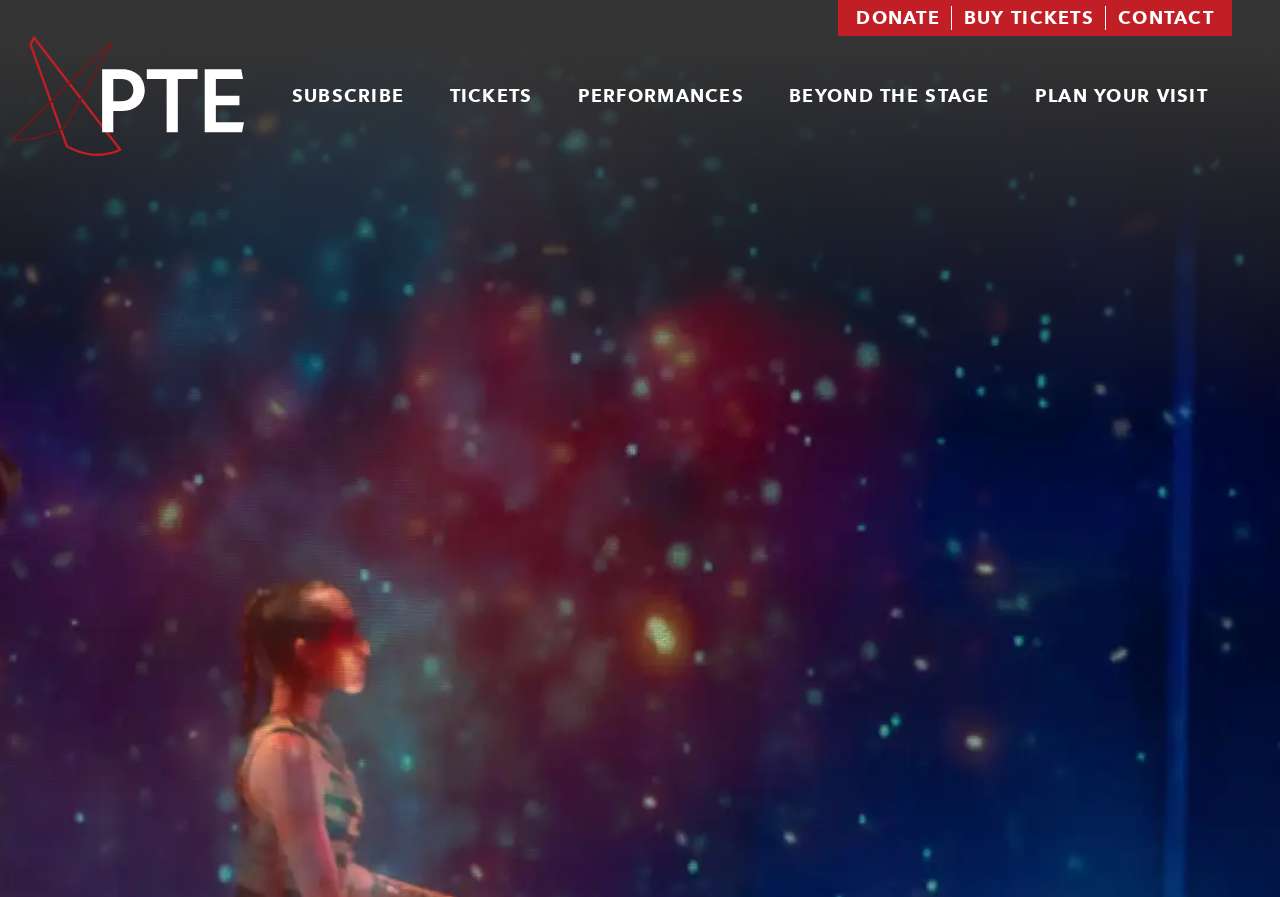What is the last link on the bottom navigation bar? From the image, respond with a single word or brief phrase.

CONTACT